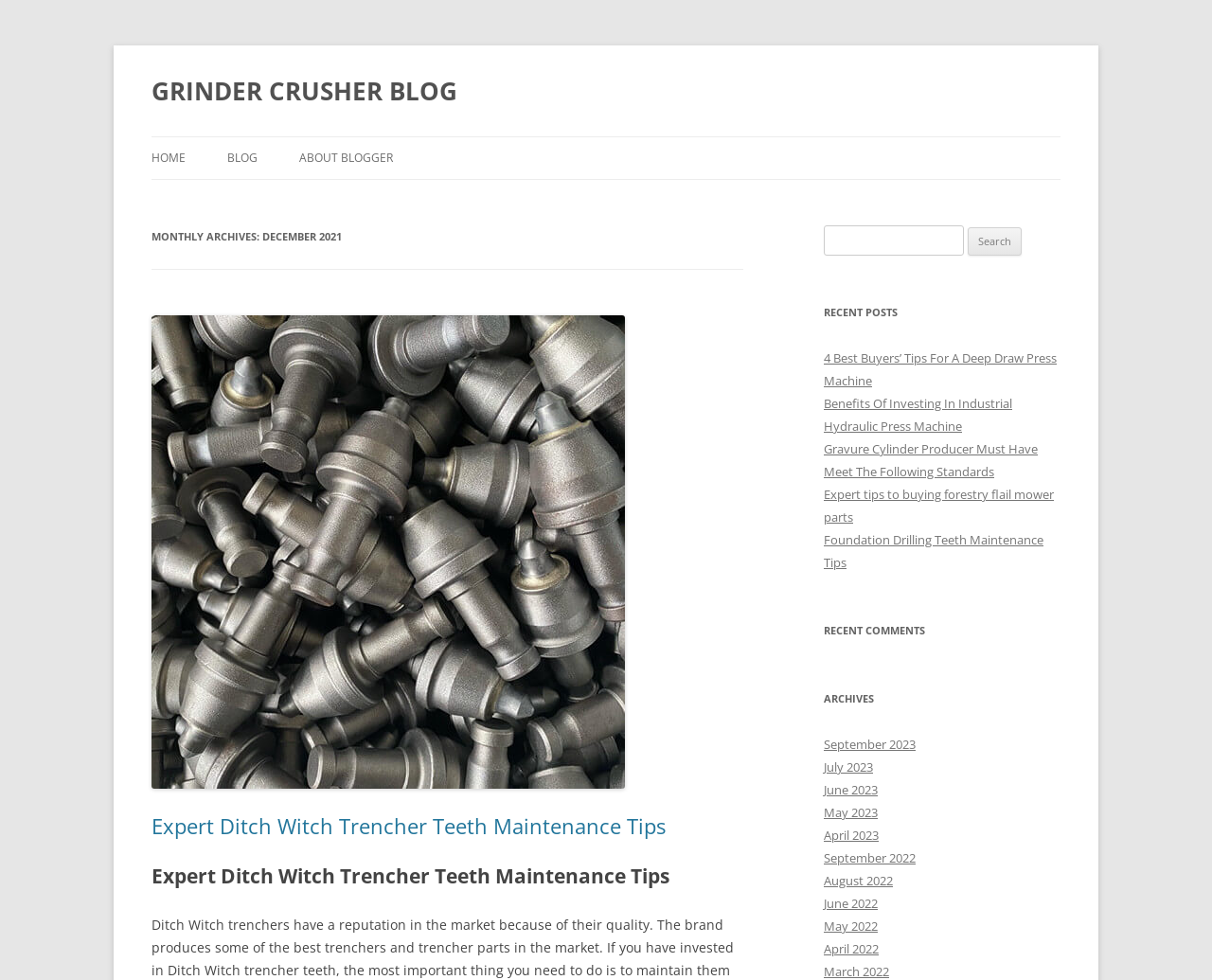Please study the image and answer the question comprehensively:
What type of articles are featured in the 'RECENT POSTS' section?

The 'RECENT POSTS' section features links to articles with titles such as '4 Best Buyers’ Tips For A Deep Draw Press Machine', 'Benefits Of Investing In Industrial Hydraulic Press Machine', and 'Expert tips to buying forestry flail mower parts'. This suggests that the articles featured in this section are related to industrial machinery and equipment.